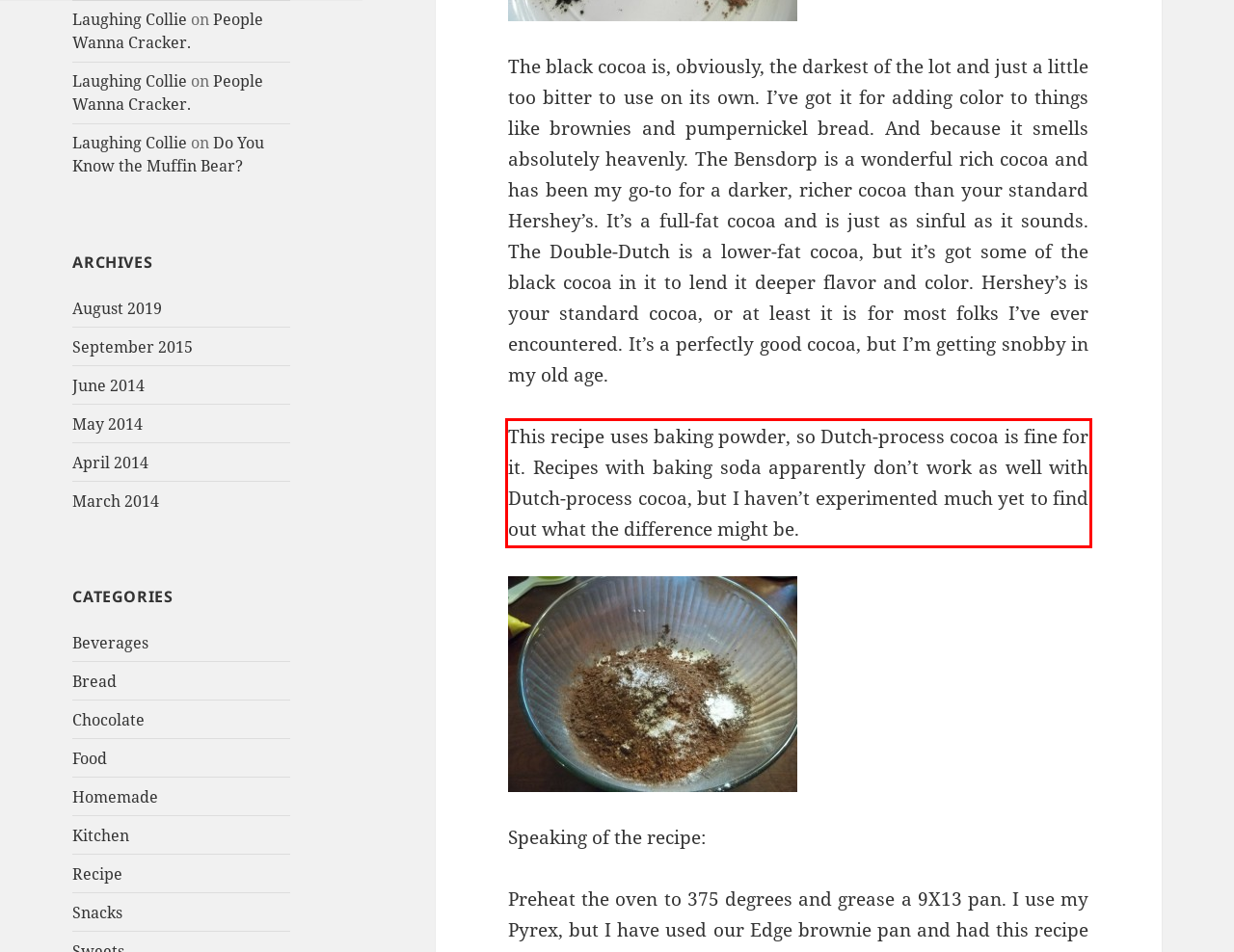Look at the provided screenshot of the webpage and perform OCR on the text within the red bounding box.

This recipe uses baking powder, so Dutch-process cocoa is fine for it. Recipes with baking soda apparently don’t work as well with Dutch-process cocoa, but I haven’t experimented much yet to find out what the difference might be.